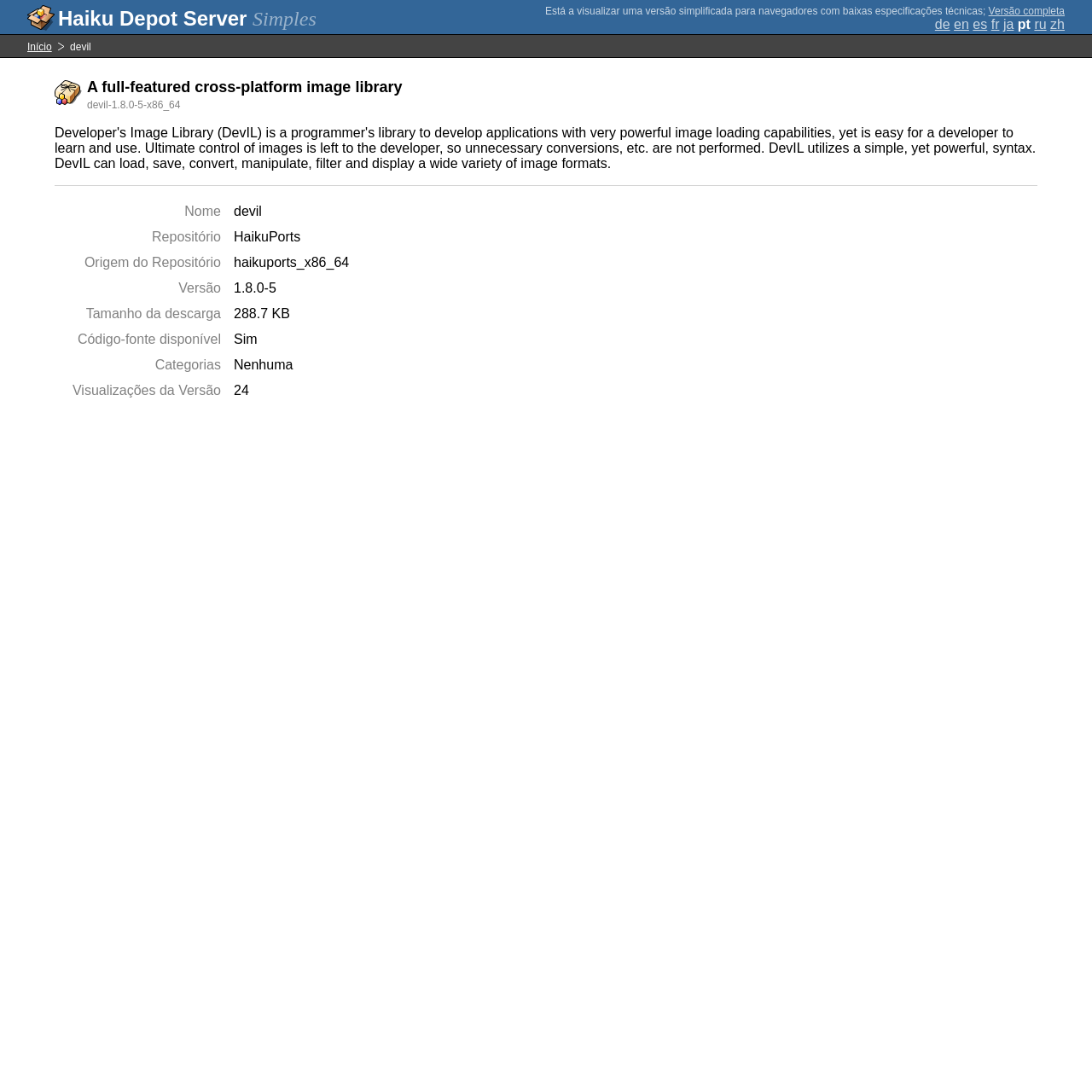Identify the bounding box of the UI element that matches this description: "Versão completa".

[0.905, 0.005, 0.975, 0.016]